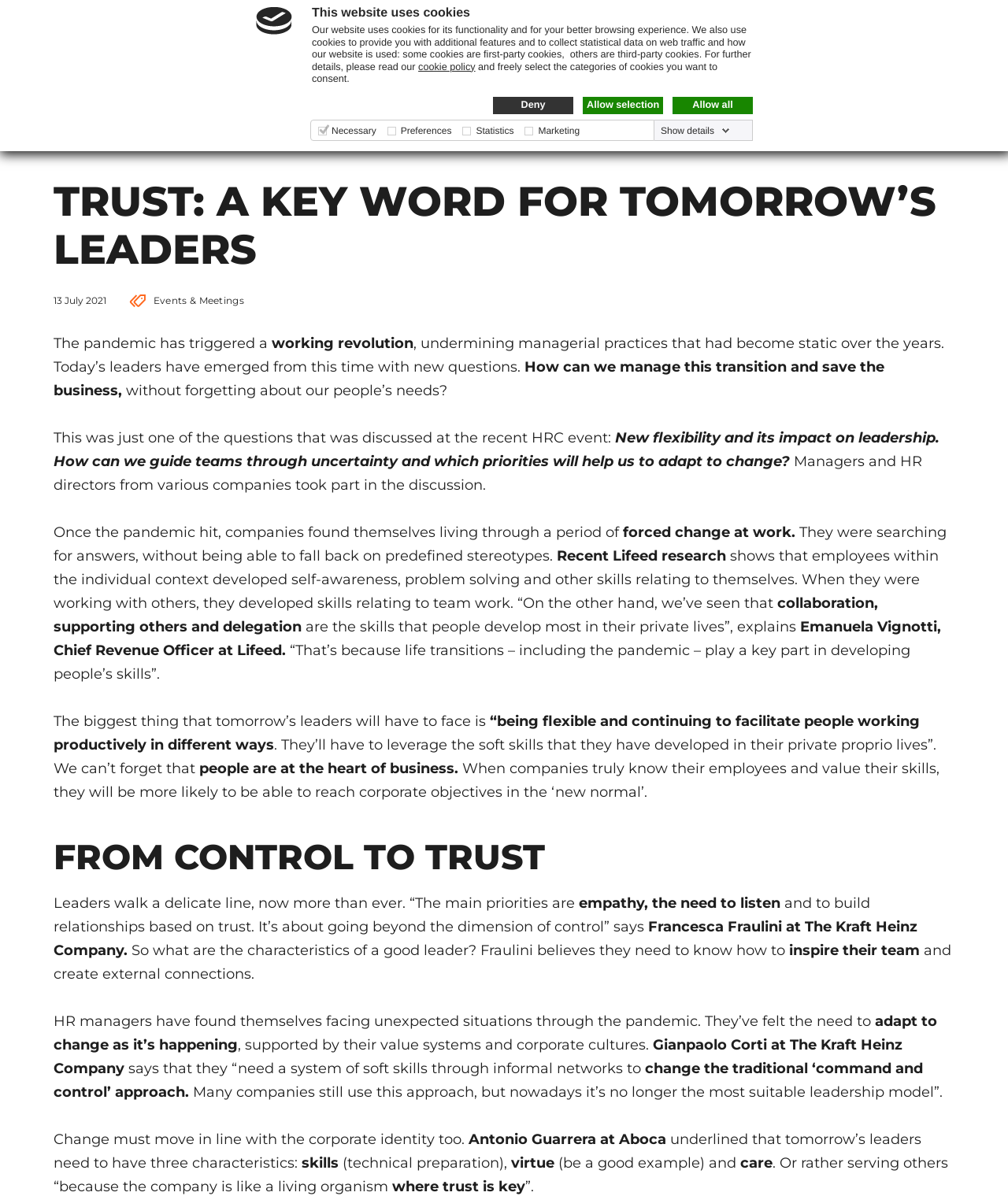Determine the bounding box coordinates of the area to click in order to meet this instruction: "Read about the METHOD".

[0.342, 0.095, 0.413, 0.107]